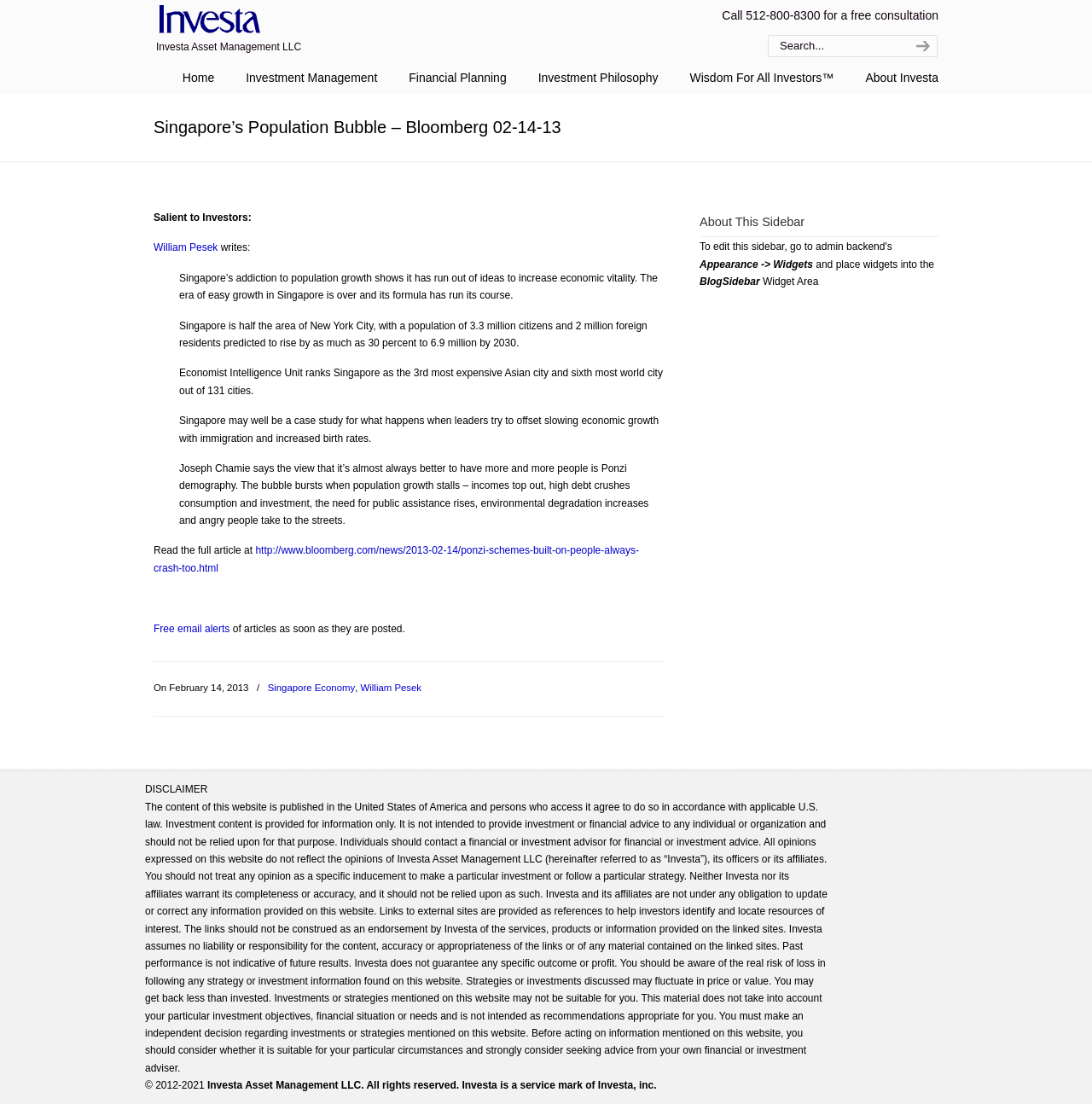Use a single word or phrase to answer the question:
What is the predicted population of Singapore by 2030?

6.9 million